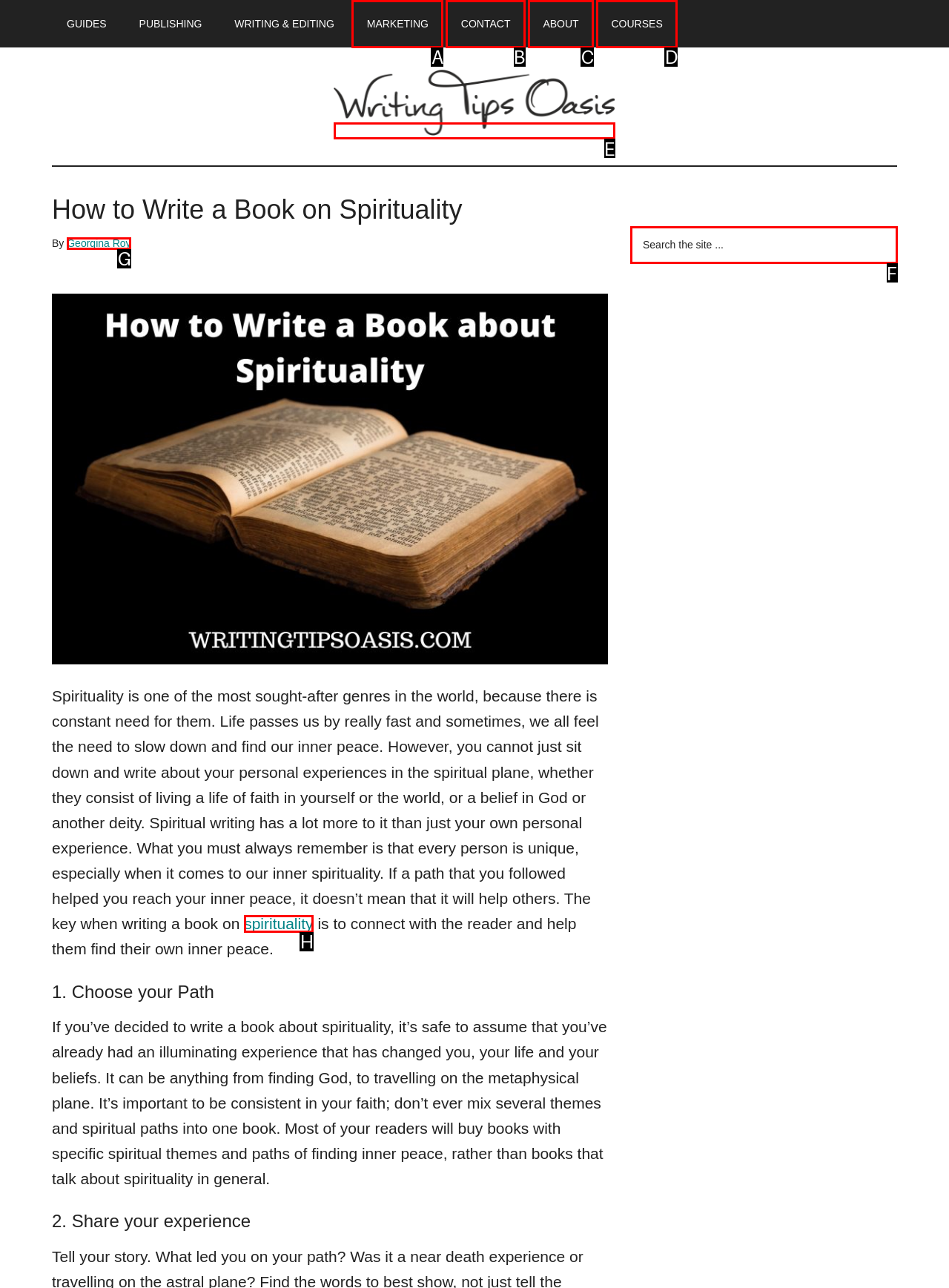For the task: Click on the 'Writing Tips Oasis' link, tell me the letter of the option you should click. Answer with the letter alone.

E